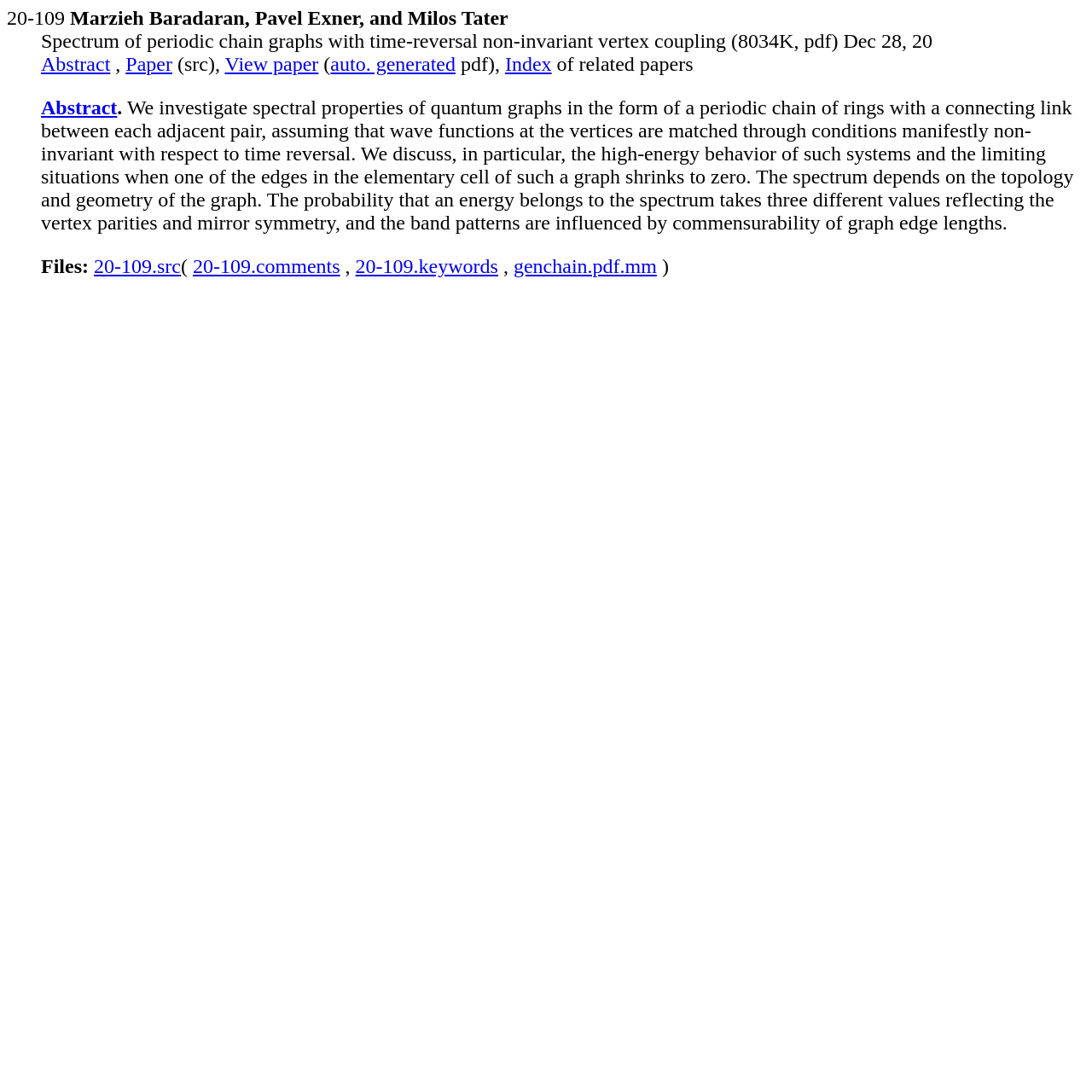Identify the bounding box coordinates for the region of the element that should be clicked to carry out the instruction: "View abstract". The bounding box coordinates should be four float numbers between 0 and 1, i.e., [left, top, right, bottom].

[0.038, 0.048, 0.101, 0.069]